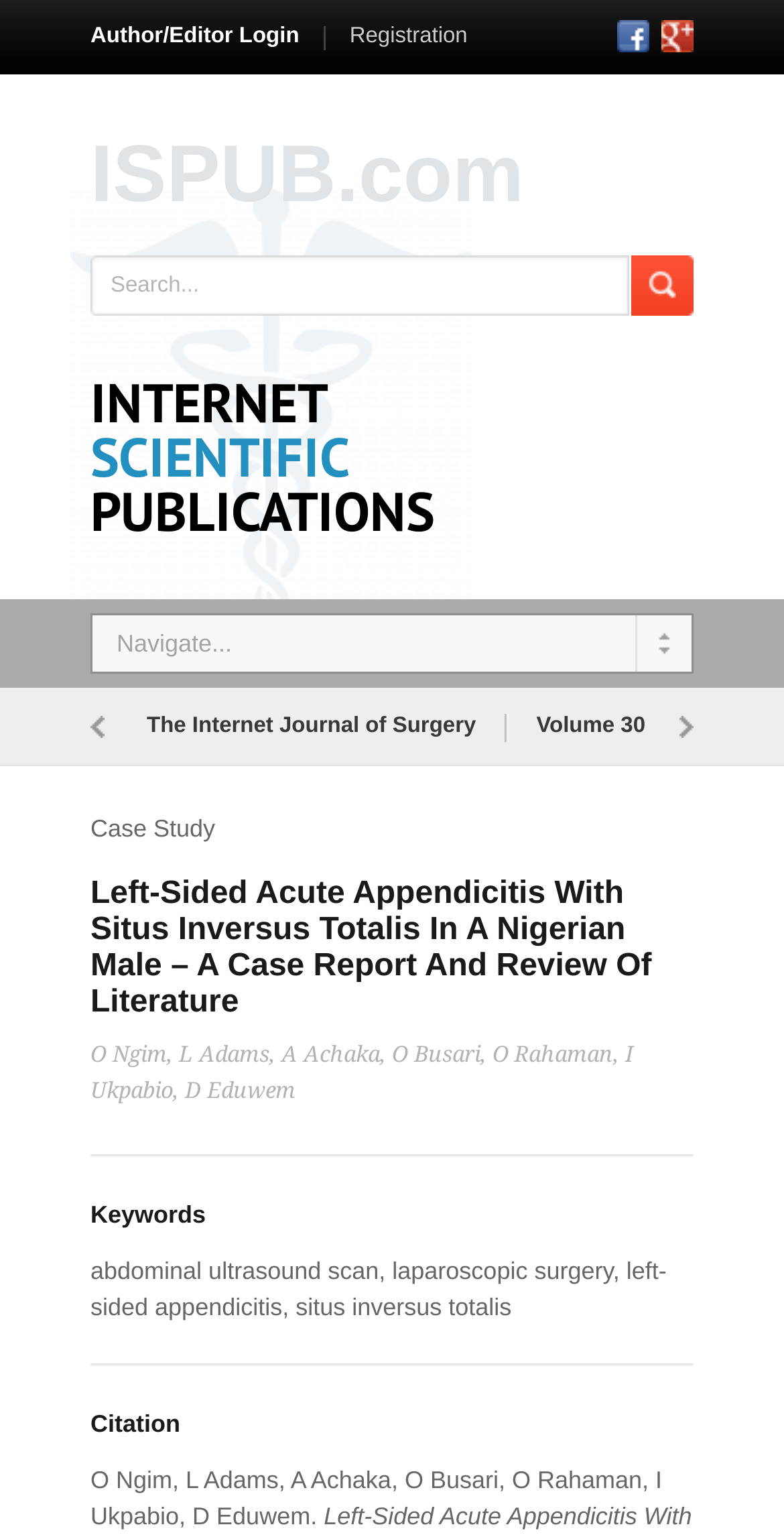Using a single word or phrase, answer the following question: 
What is the search button located next to?

Search textbox